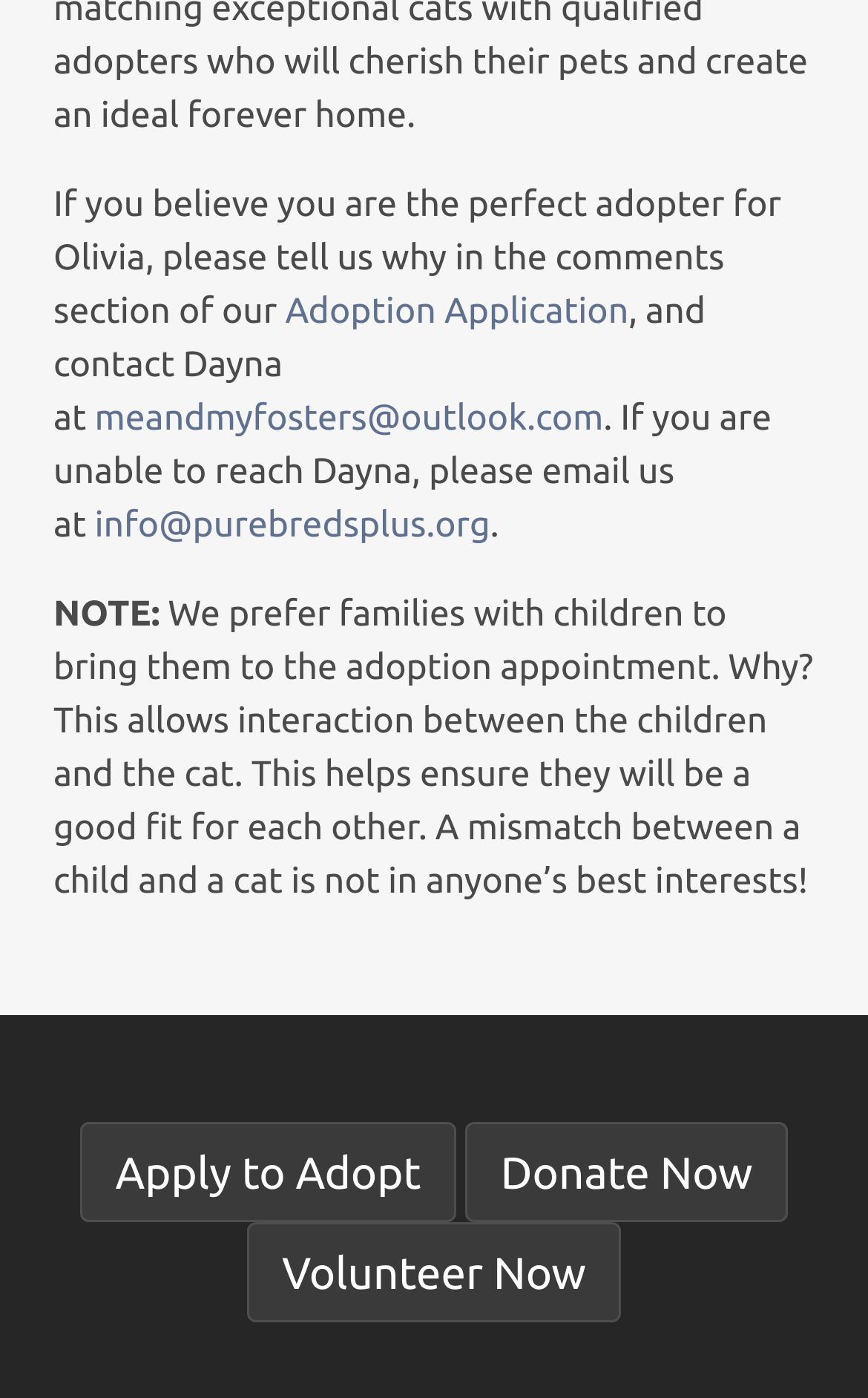Give the bounding box coordinates for the element described as: "July 3, 2014".

None